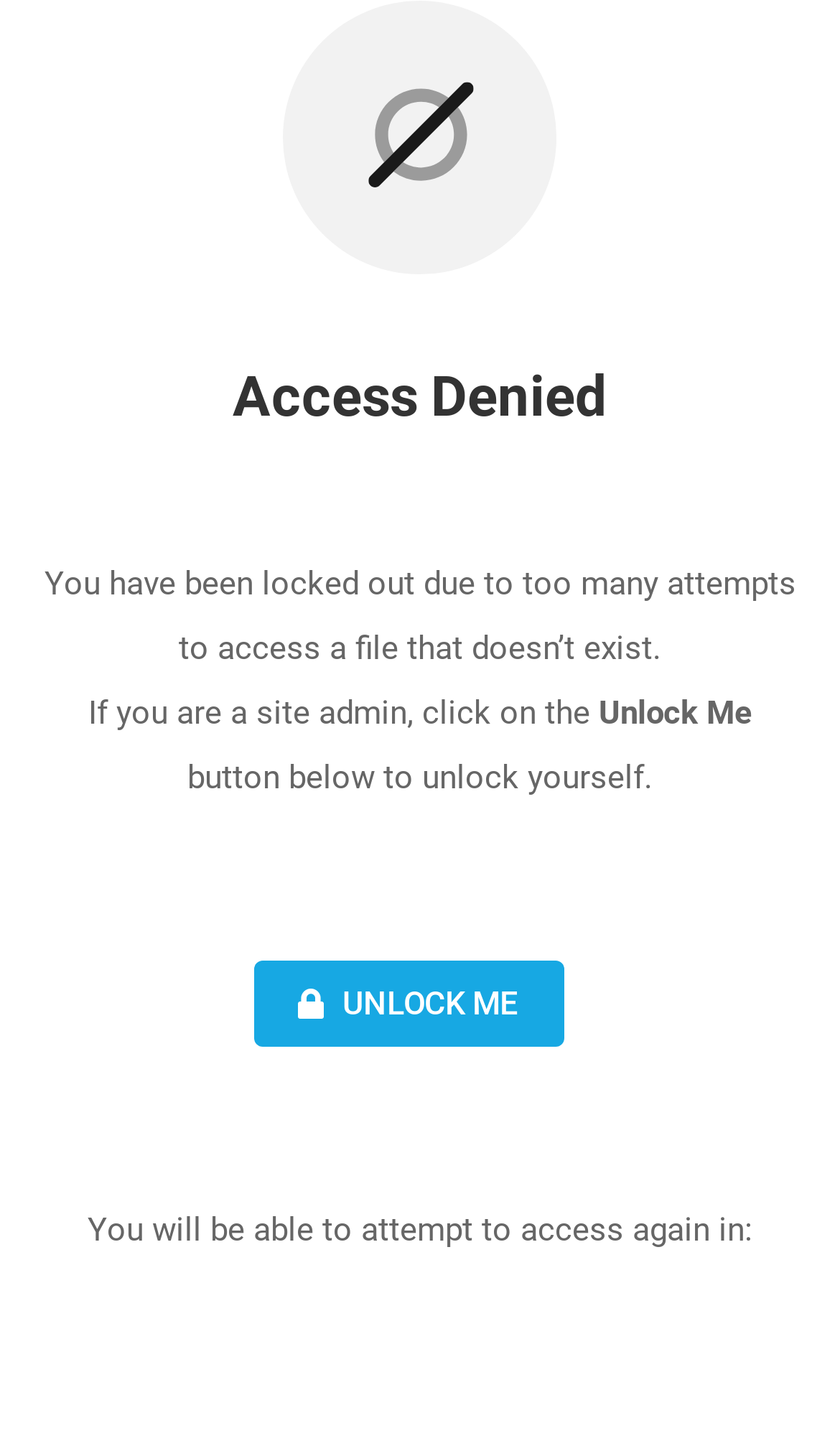What is the button text to unlock?
Based on the visual, give a brief answer using one word or a short phrase.

UNLOCK ME